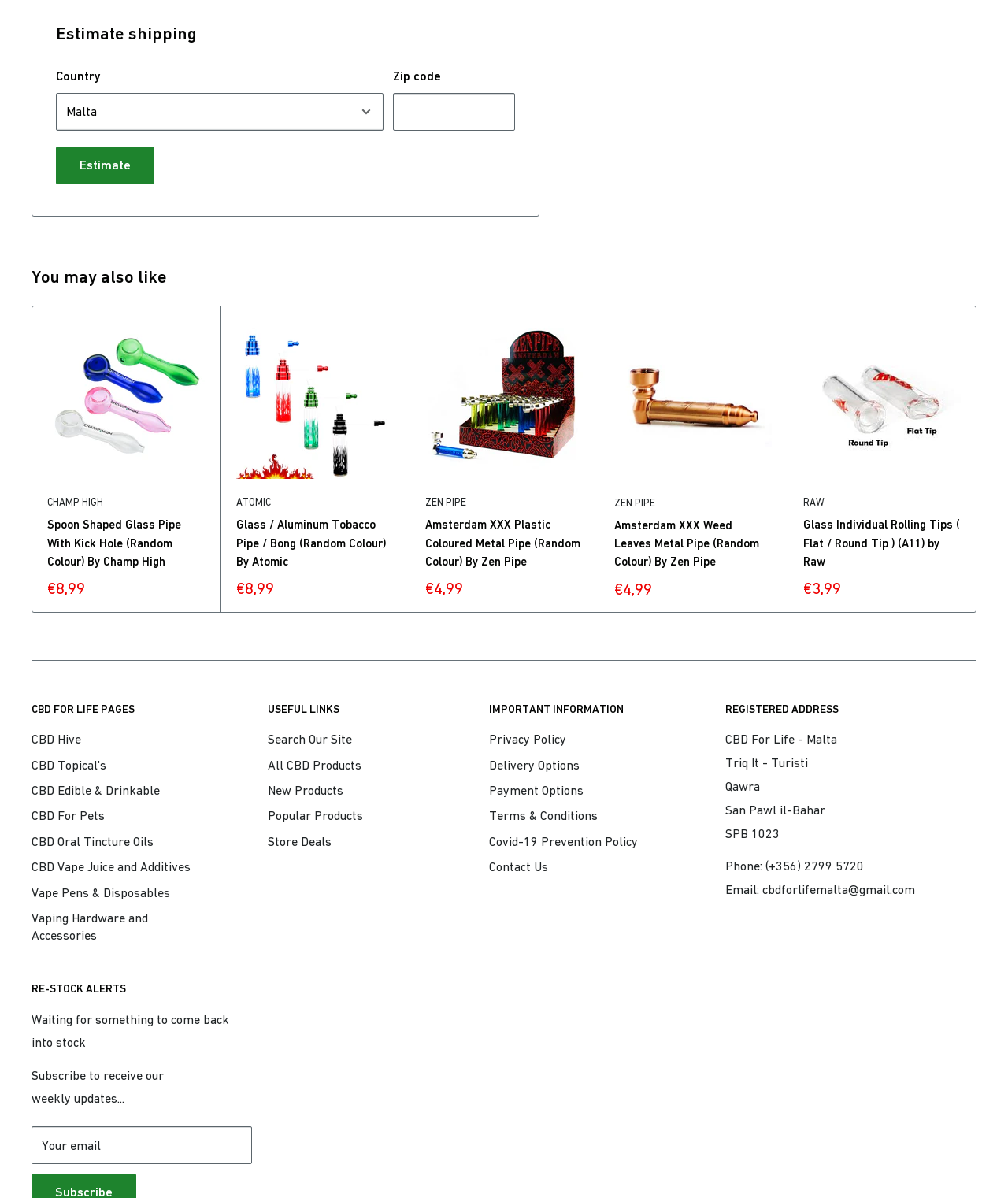Locate the bounding box coordinates of the segment that needs to be clicked to meet this instruction: "Subscribe to receive weekly updates".

[0.031, 0.94, 0.25, 0.972]